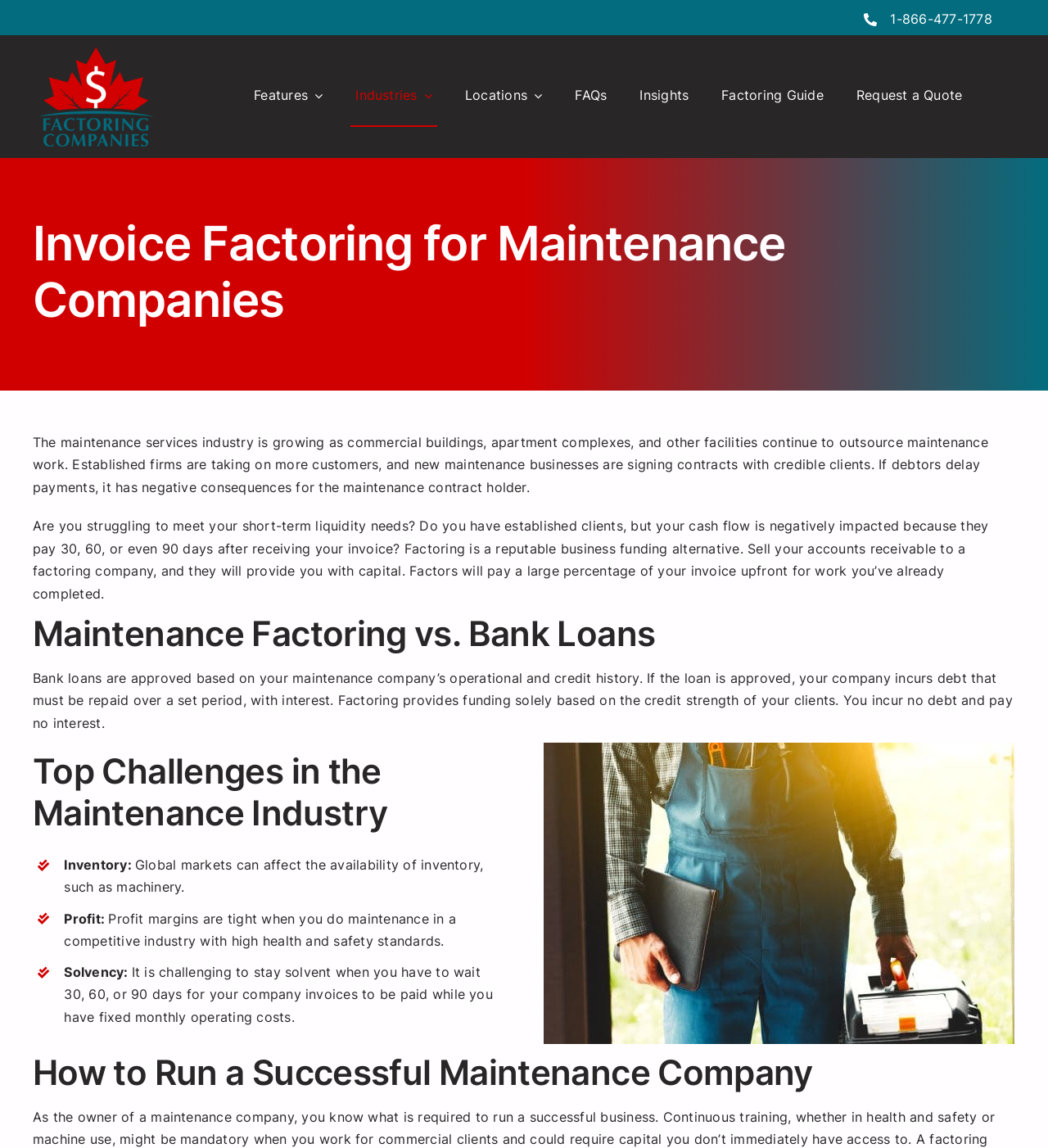Create a detailed description of the webpage's content and layout.

This webpage is about invoice factoring for maintenance companies. At the top, there is a logo and a phone number "1-866-477-1778" on the right side. Below the logo, there is a main menu with several links, including "Features", "Industries", "Locations", "FAQs", "Insights", "Factoring Guide", and "Request a Quote".

The main content of the webpage is divided into several sections. The first section has a heading "Invoice Factoring for Maintenance Companies" and explains the growth of the maintenance services industry and the challenges of delayed payments from debtors. 

Below this section, there is a paragraph of text that discusses the benefits of factoring as a business funding alternative, allowing maintenance companies to sell their accounts receivable to a factoring company and receive capital upfront.

The next section has a heading "Maintenance Factoring vs. Bank Loans" and compares the two funding options, highlighting the differences between factoring and bank loans.

The final section has a heading "Top Challenges in the Maintenance Industry" and lists one of the challenges as inventory management, which can be affected by global markets.

Throughout the webpage, there are several links to other pages, including features, industries, and locations that the company serves.